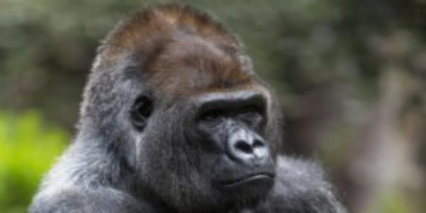Please provide a comprehensive response to the question below by analyzing the image: 
What is the purpose of the zoo mentioned in the caption?

The zoo emphasizes not only conservation but also education, allowing visitors to appreciate the complexities of these magnificent creatures, which suggests that the purpose of the zoo is to conserve and educate about wildlife.